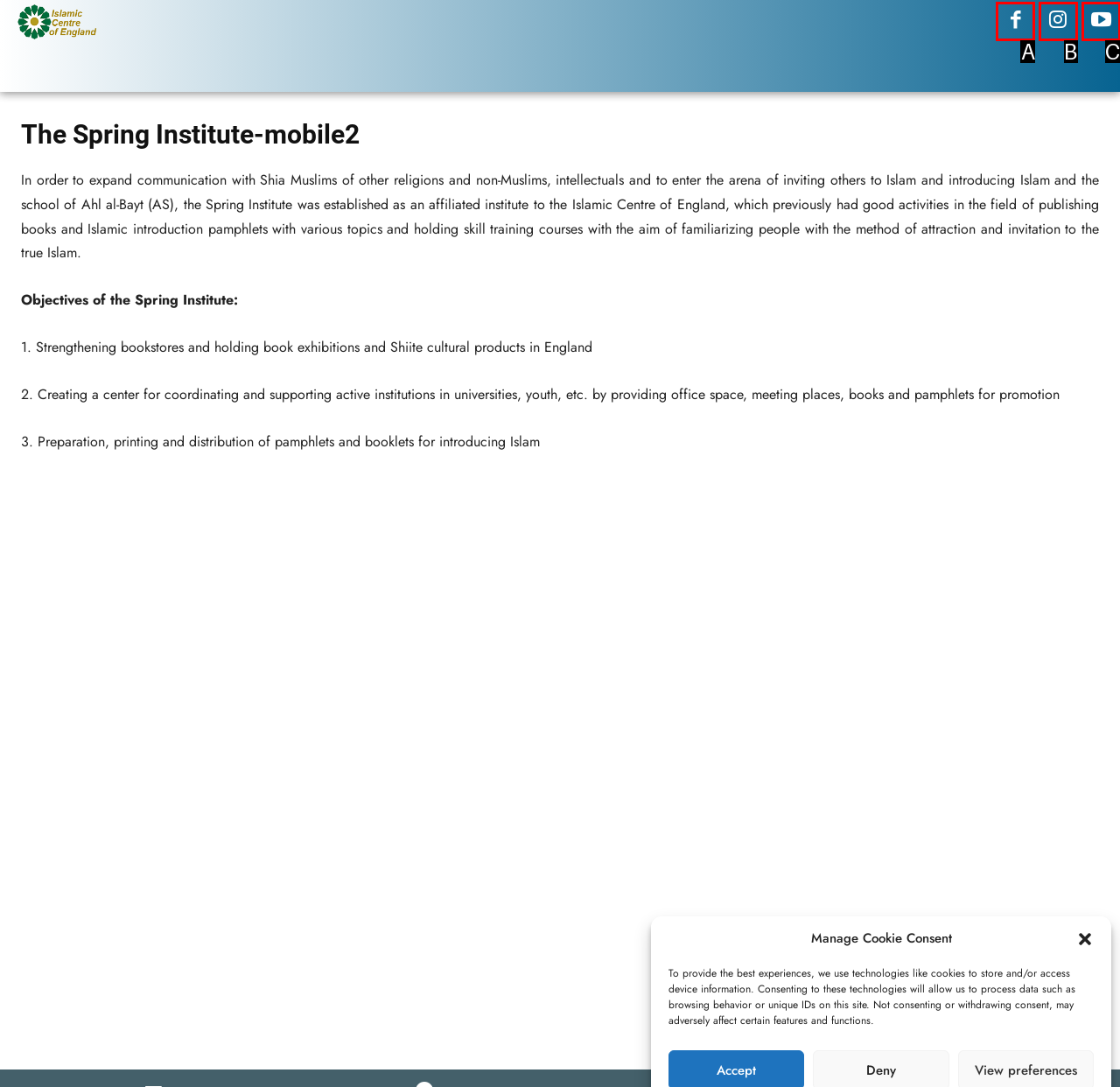Determine the option that aligns with this description: Facebook
Reply with the option's letter directly.

A